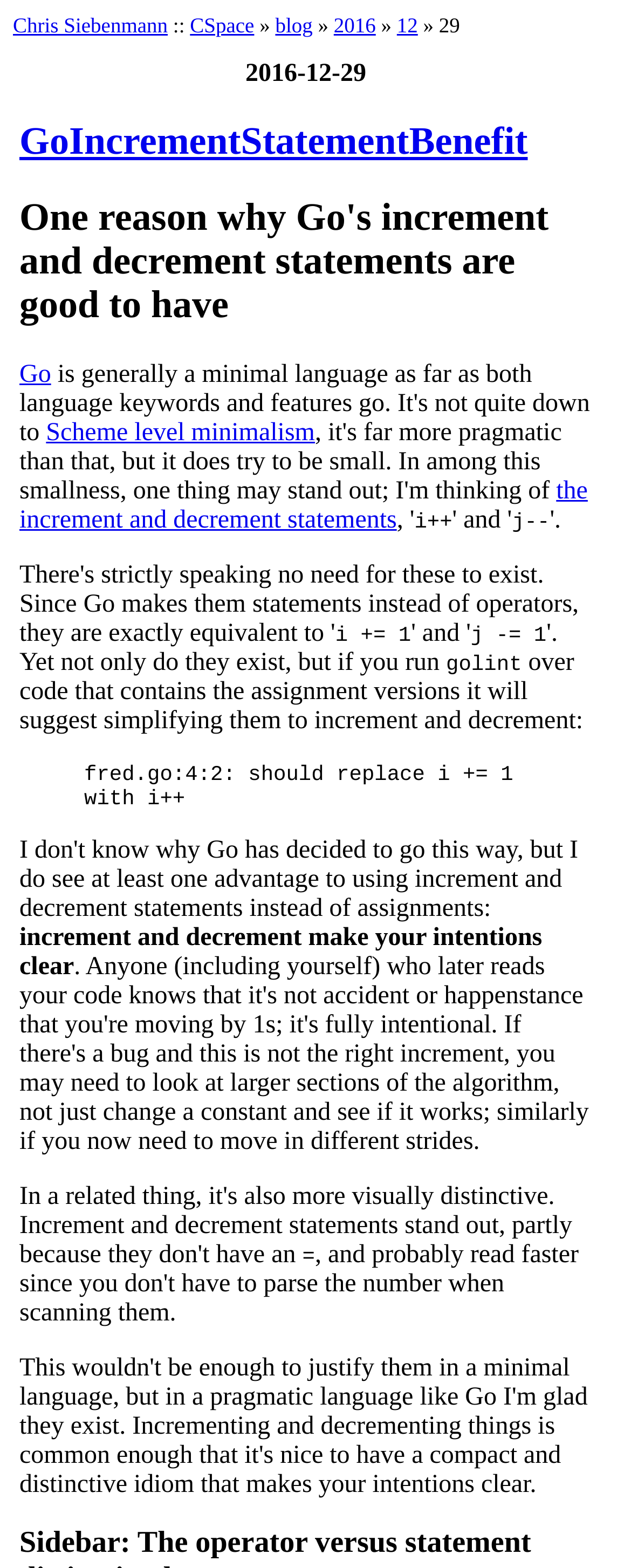Please identify the coordinates of the bounding box for the clickable region that will accomplish this instruction: "go to Chris Siebenmann's homepage".

[0.021, 0.008, 0.266, 0.024]